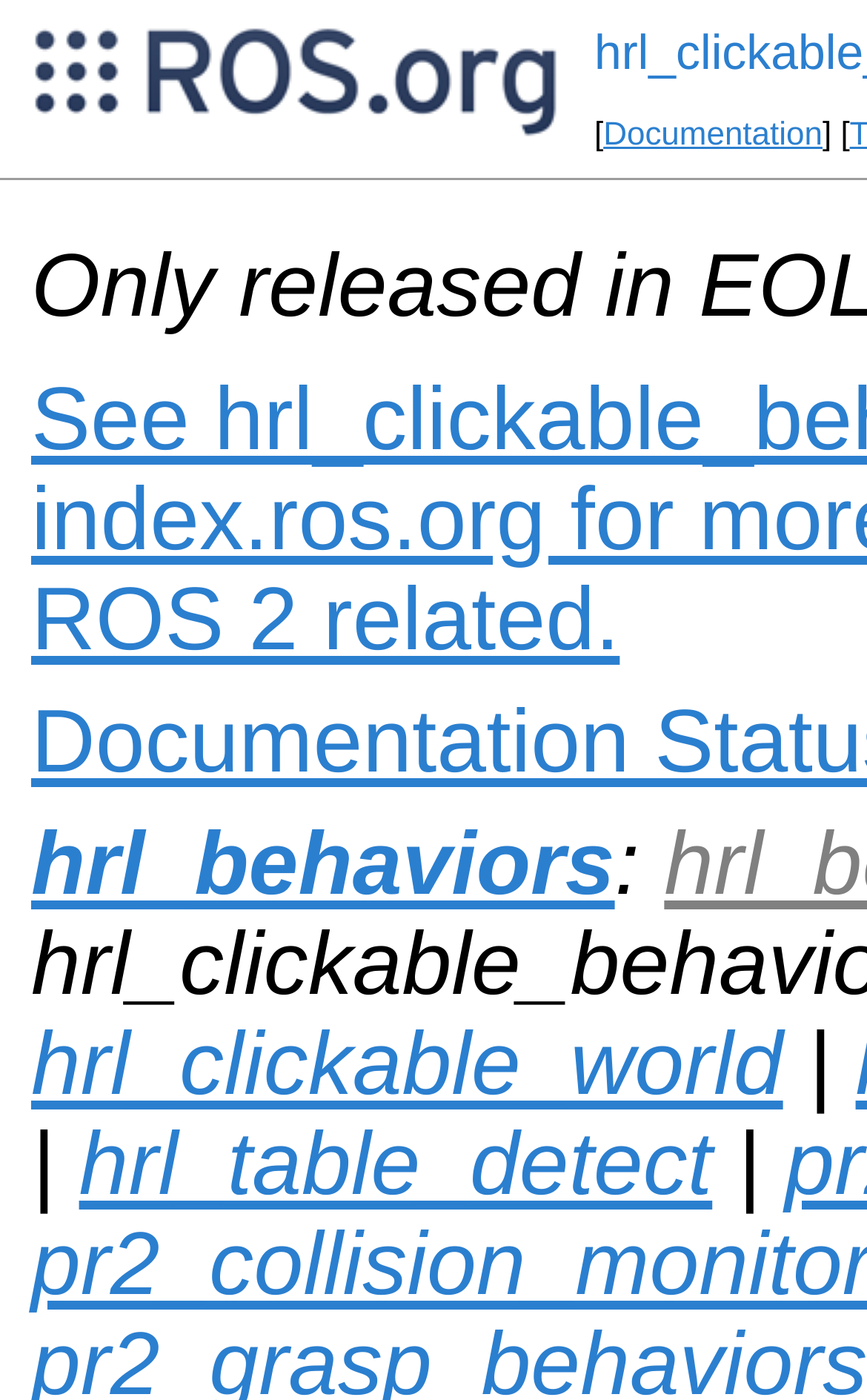Give a detailed account of the webpage's layout and content.

The webpage appears to be a documentation or reference page for various clickable behaviors. At the top, there is a table cell that spans most of the width, containing an image on the left and a link to "Documentation" on the right, with a small text element containing a right square bracket and a non-breaking space next to the link.

Below this table cell, there are four links arranged vertically. The first link is to "hrl_behaviors", followed by a colon. The second link is to "hrl_clickable_world", and the third link is to "hrl_table_detect", which is separated from the second link by a vertical bar. These links seem to be related to different aspects of clickable behaviors.

There are no paragraphs or blocks of text on the page, suggesting that it may be a navigation or index page for more detailed documentation or resources. The image at the top may be a logo or icon related to the topic of clickable behaviors.